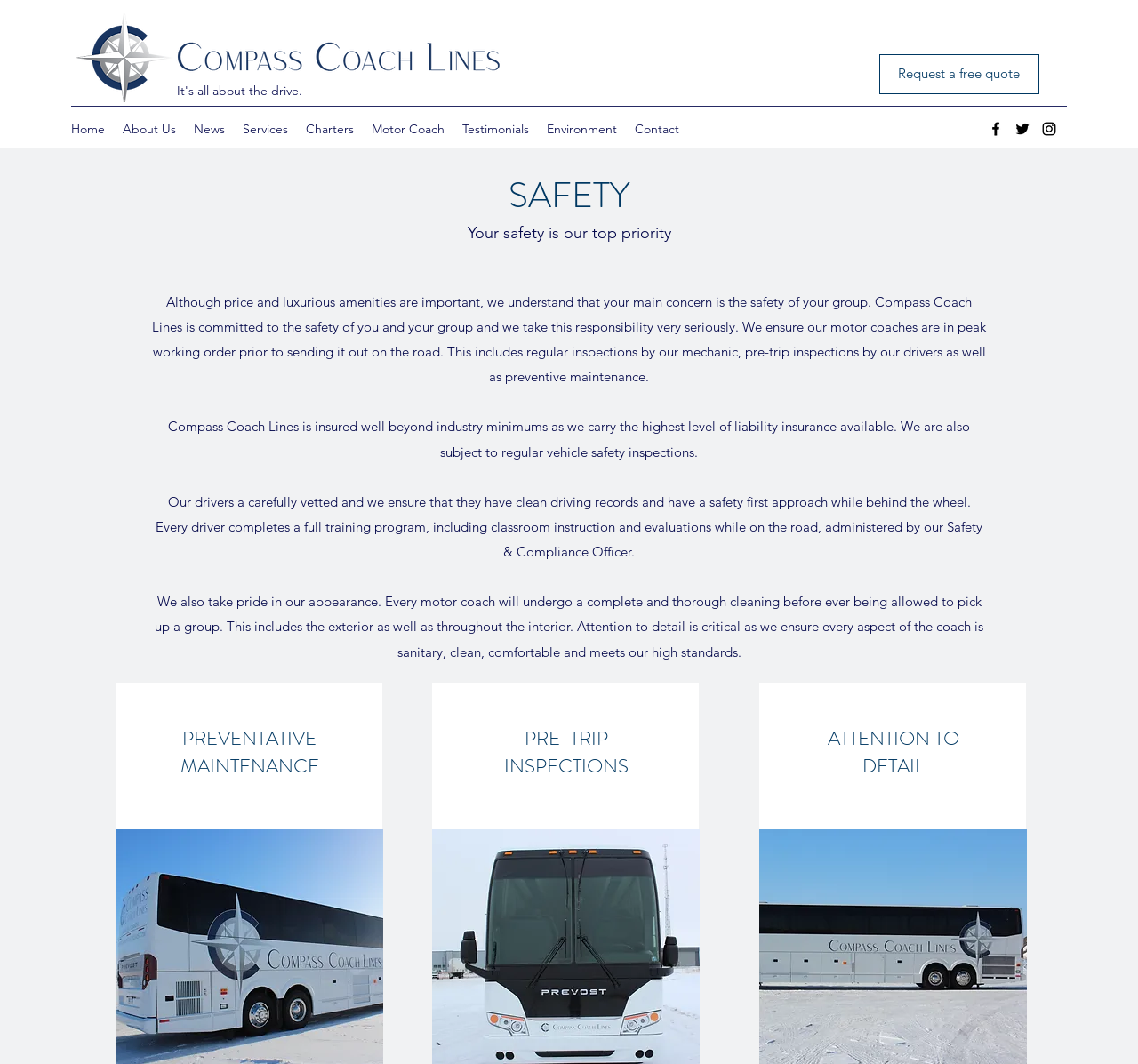What is the purpose of the pre-trip inspections?
Use the information from the image to give a detailed answer to the question.

The purpose of the pre-trip inspections is to ensure safety, as mentioned in the heading 'PRE-TRIP INSPECTIONS' and the text 'We ensure our motor coaches are in peak working order prior to sending it out on the road'.